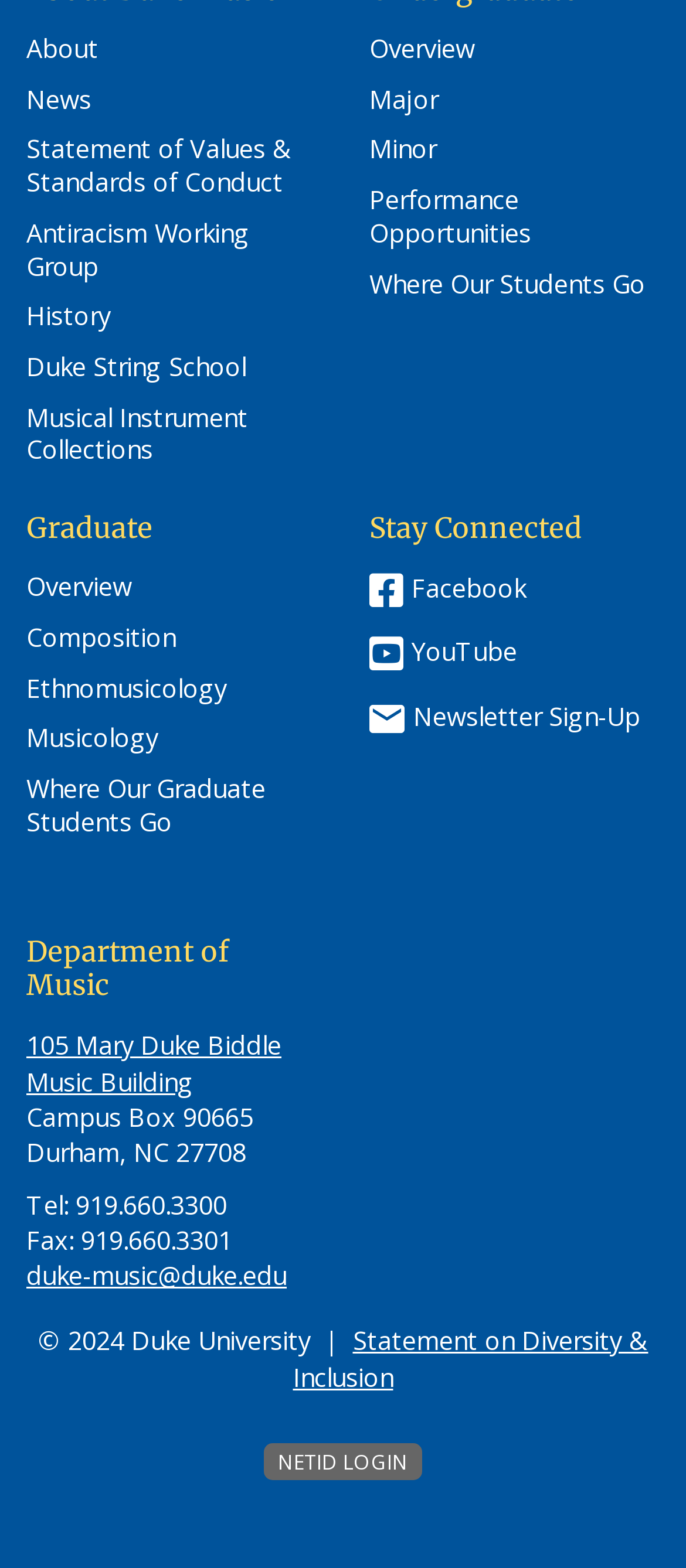Locate the bounding box coordinates of the element that should be clicked to execute the following instruction: "log in with NETID".

[0.385, 0.92, 0.615, 0.944]